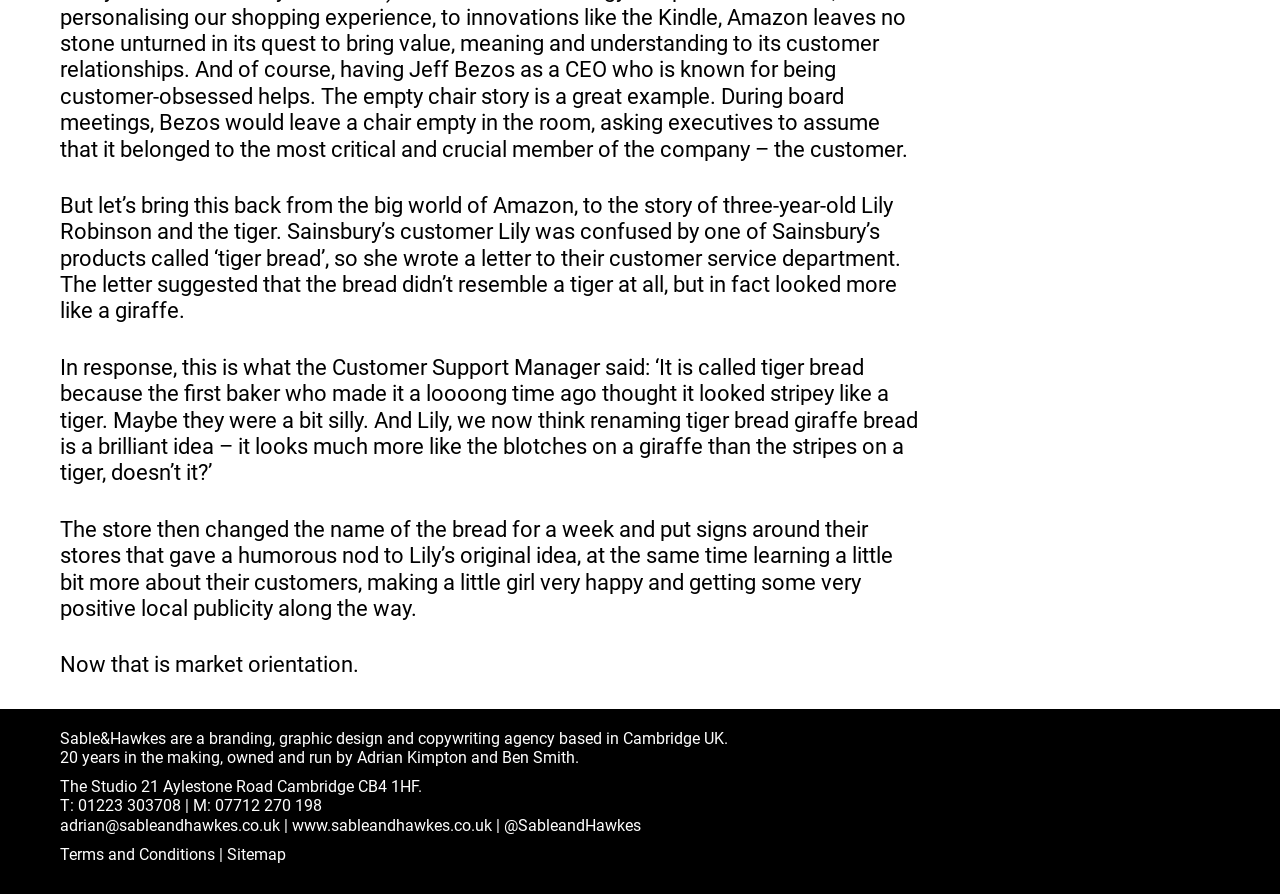What is the location of the agency's studio?
Using the image, provide a detailed and thorough answer to the question.

The webpage mentions that the agency Sable&Hawkes is based in Cambridge UK, and provides the exact address of their studio as The Studio 21 Aylestone Road Cambridge CB4 1HF.